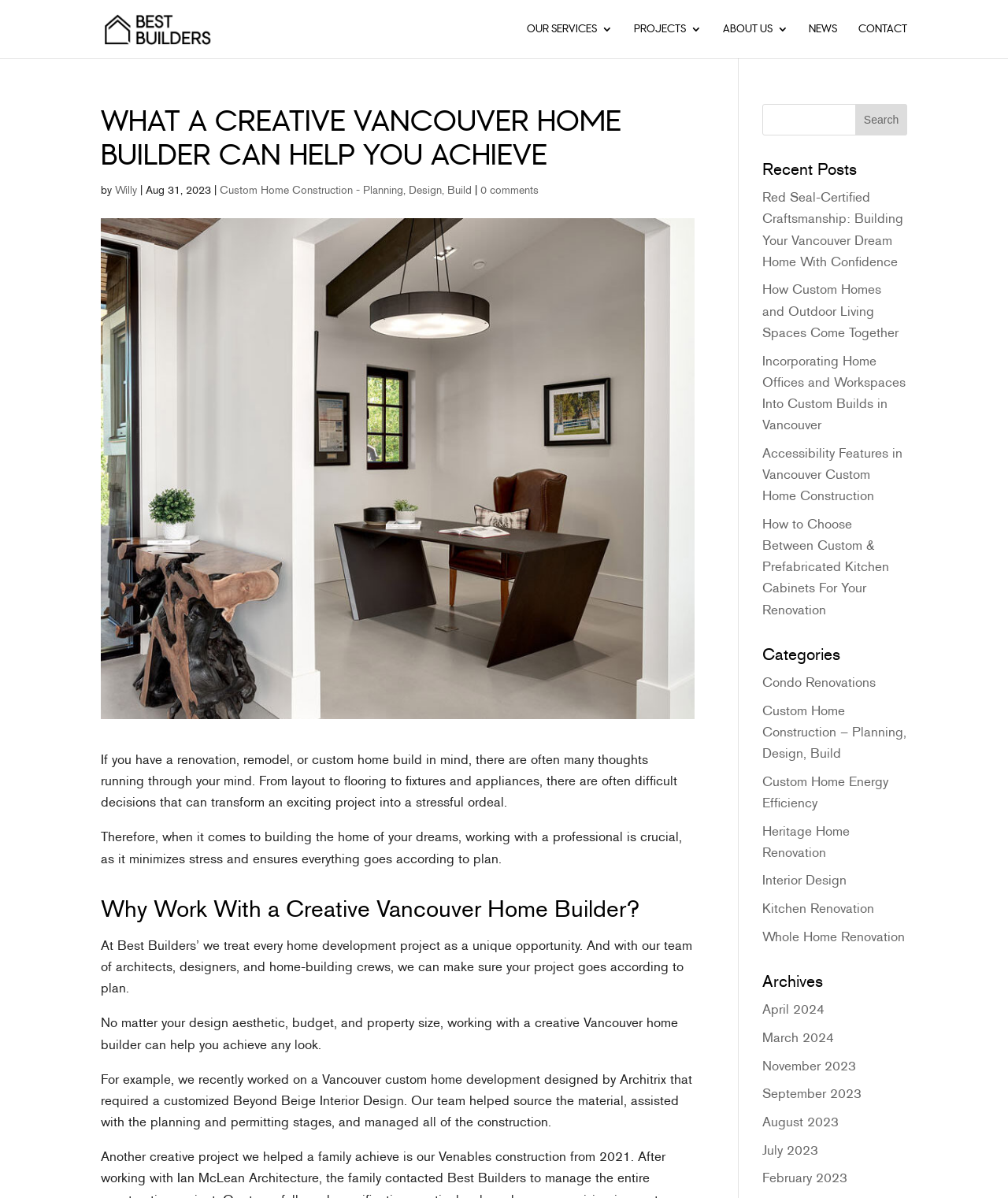What type of projects does the company specialize in?
From the screenshot, supply a one-word or short-phrase answer.

Custom home development